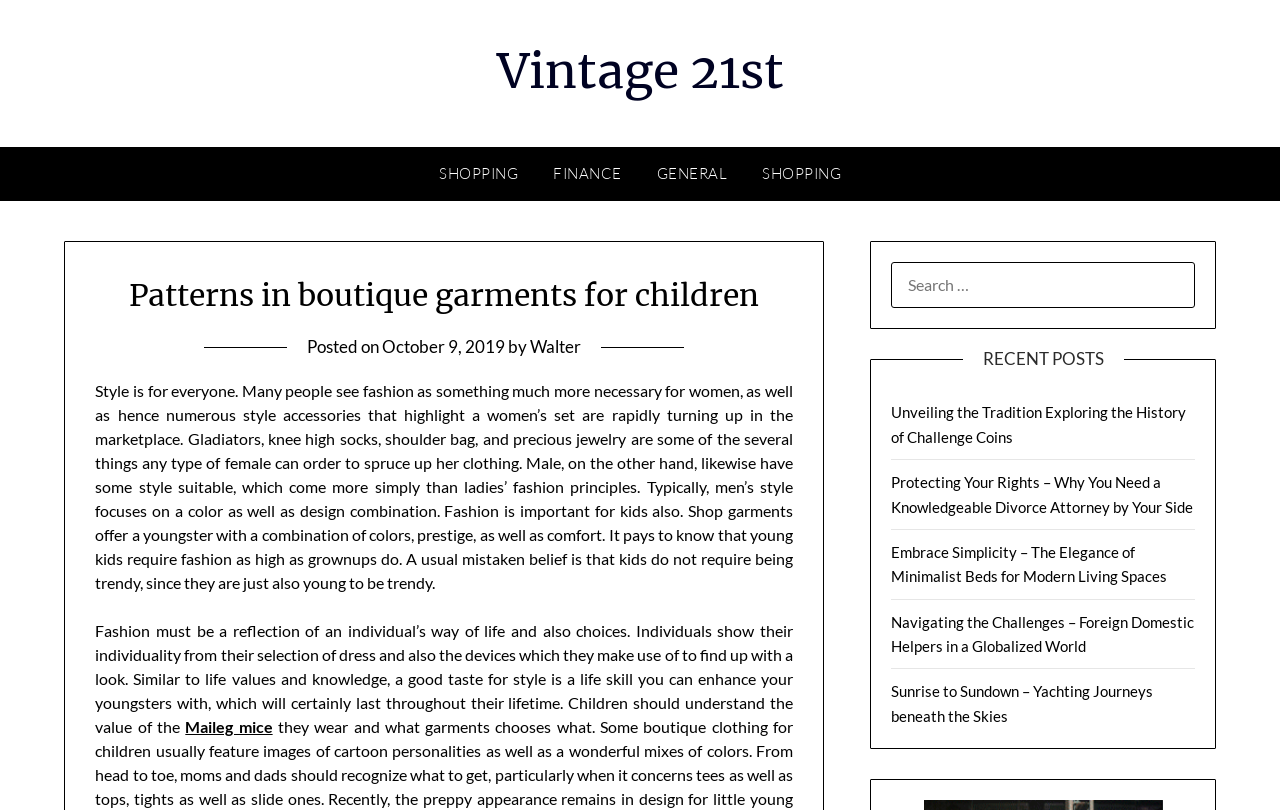Predict the bounding box of the UI element based on the description: "October 9, 2019October 10, 2019". The coordinates should be four float numbers between 0 and 1, formatted as [left, top, right, bottom].

[0.299, 0.415, 0.395, 0.44]